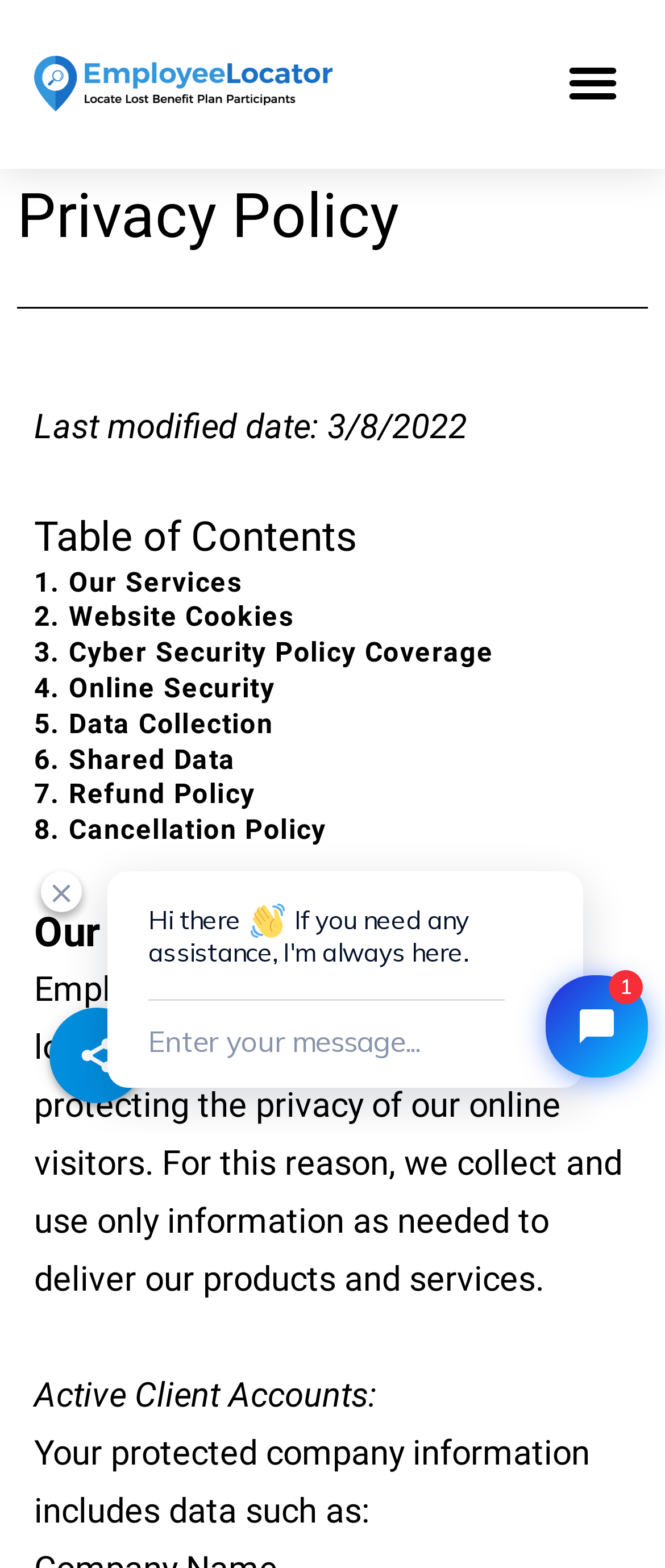Offer a detailed explanation of the webpage layout and contents.

The webpage is a privacy policy page for EmployeeLocator, a commercial locator service. At the top left, there is a link, and on the top right, there is a menu toggle button. Below the menu toggle button, there is a heading that reads "Privacy Policy". 

Under the "Privacy Policy" heading, there is a subheading that indicates the last modified date of the policy, which is 3/8/2022. Below this, there is a "Table of Contents" heading, followed by a list of headings that outline the different sections of the policy, including "Our Services", "Website Cookies", "Cyber Security Policy Coverage", and others.

The "Our Services" section is located below the table of contents, and it contains a paragraph of text that explains EmployeeLocator's commitment to protecting the privacy of its online visitors. This section also includes a subheading that reads "Active Client Accounts:" and another that reads "Your protected company information includes data such as:".

On the right side of the "Our Services" section, there is a "Share" button with an image next to it. At the bottom of the page, there is an iframe that contains a Tidio Chat window.